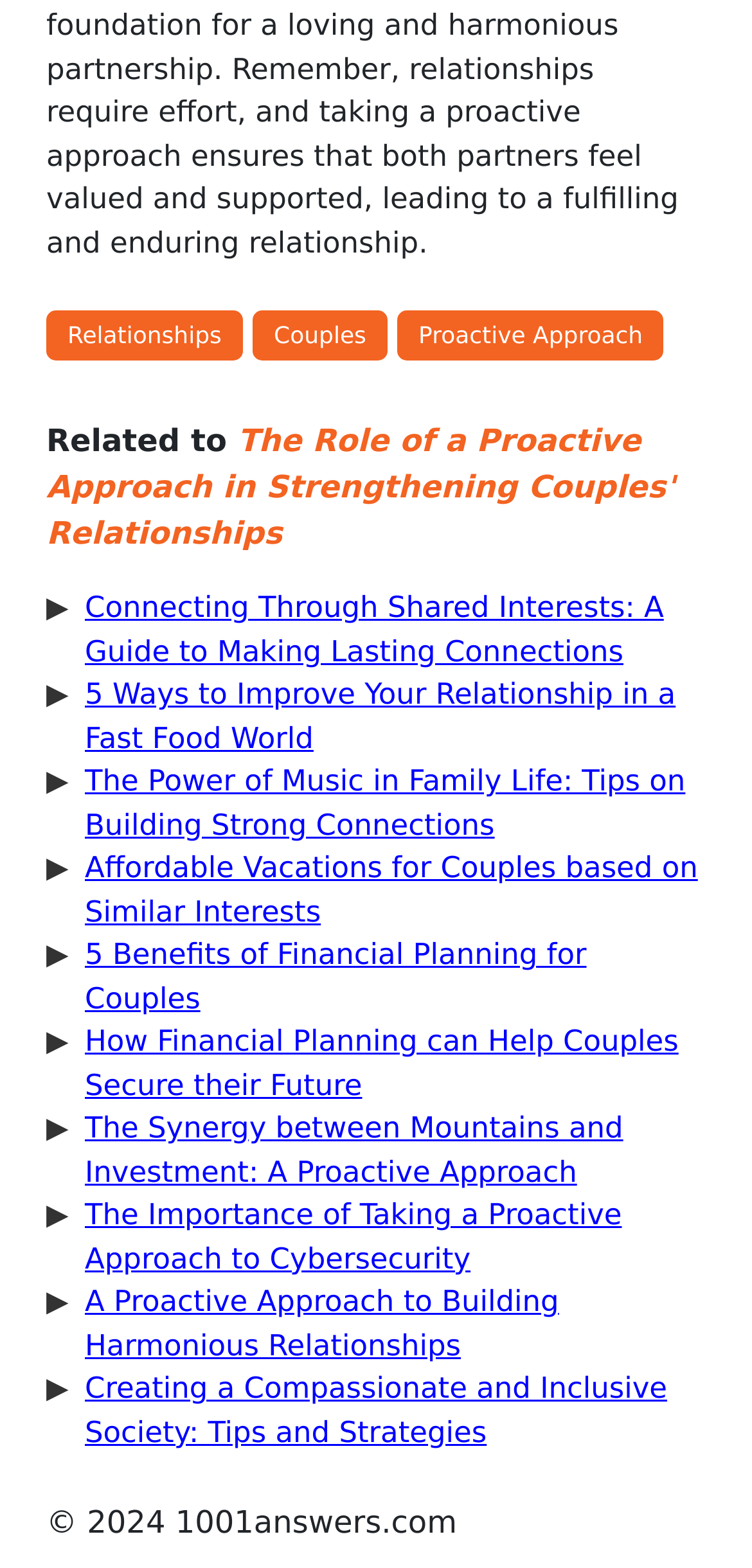Find the bounding box coordinates of the element I should click to carry out the following instruction: "Read about Connecting Through Shared Interests".

[0.113, 0.377, 0.883, 0.427]